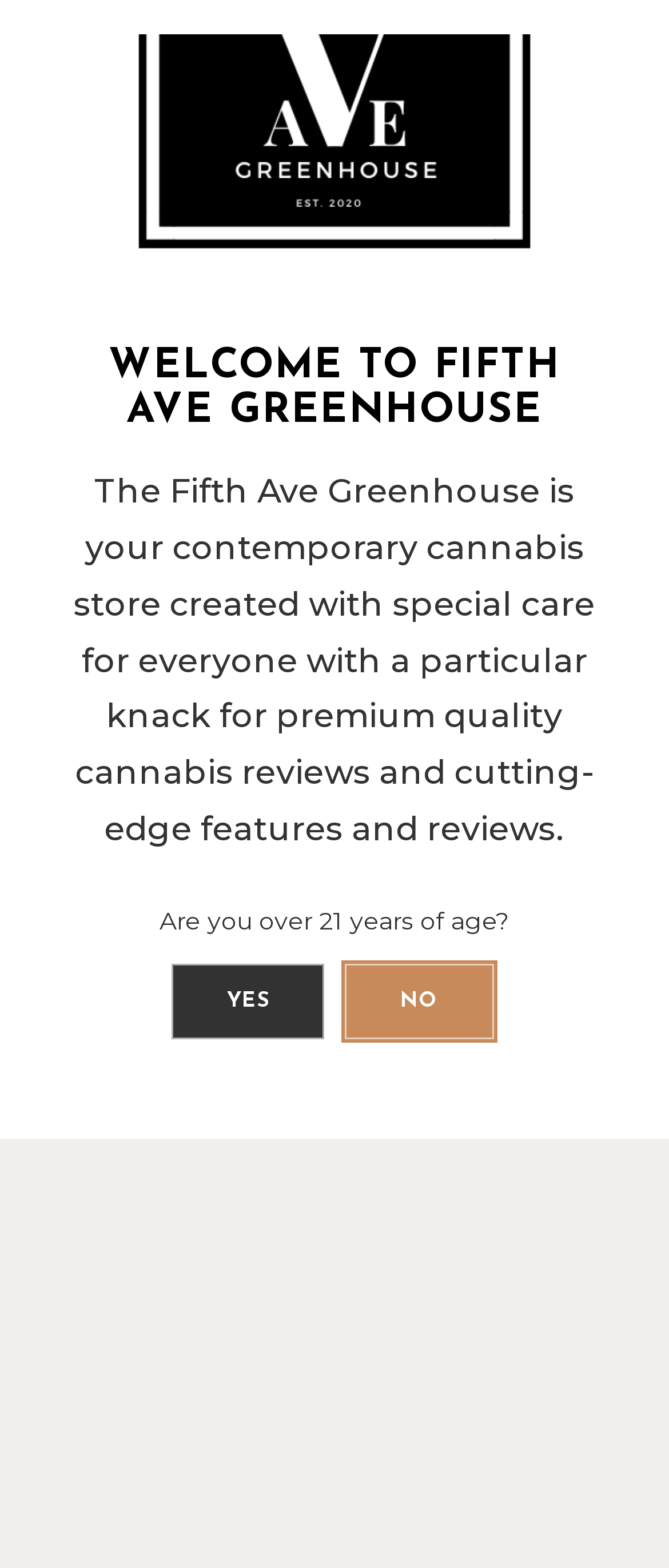Identify the bounding box for the described UI element: "April 12, 2021".

[0.09, 0.5, 0.305, 0.517]